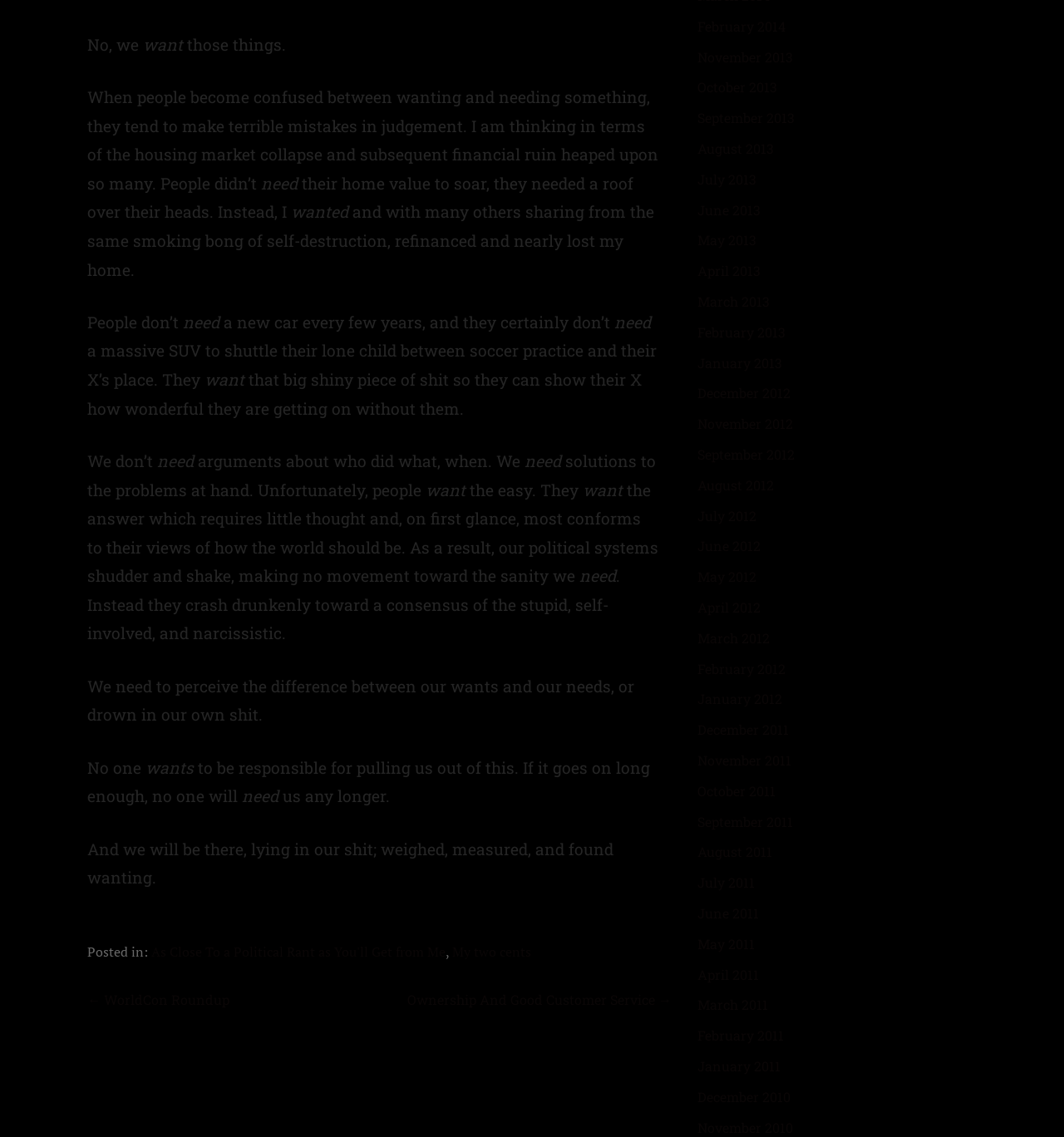Identify the bounding box coordinates of the section to be clicked to complete the task described by the following instruction: "Click the link 'Ownership And Good Customer Service'". The coordinates should be four float numbers between 0 and 1, formatted as [left, top, right, bottom].

[0.383, 0.872, 0.631, 0.887]